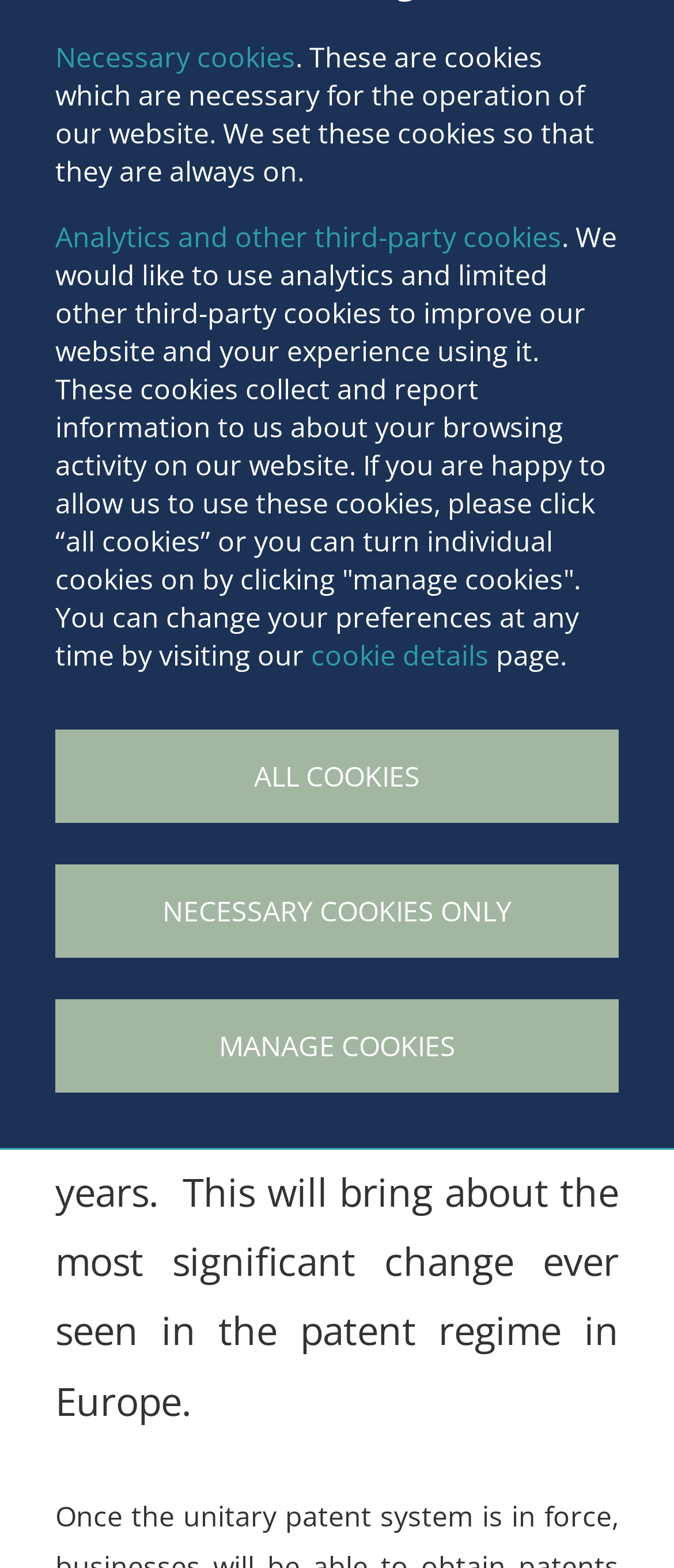Please specify the bounding box coordinates in the format (top-left x, top-left y, bottom-right x, bottom-right y), with values ranging from 0 to 1. Identify the bounding box for the UI component described as follows: Search

[0.746, 0.022, 0.823, 0.055]